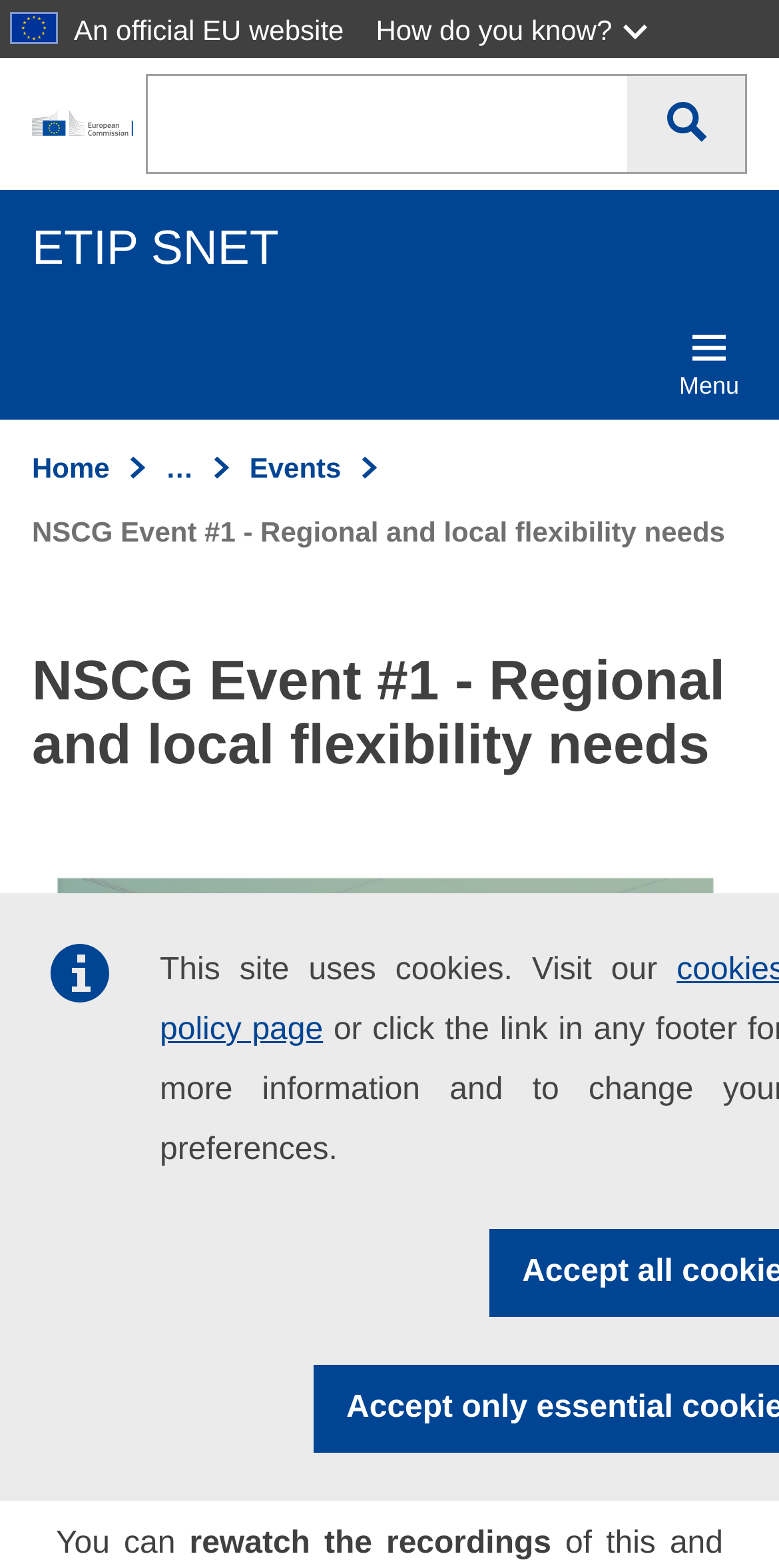Please identify the bounding box coordinates of the region to click in order to complete the task: "View menu". The coordinates must be four float numbers between 0 and 1, specified as [left, top, right, bottom].

[0.861, 0.204, 0.959, 0.261]